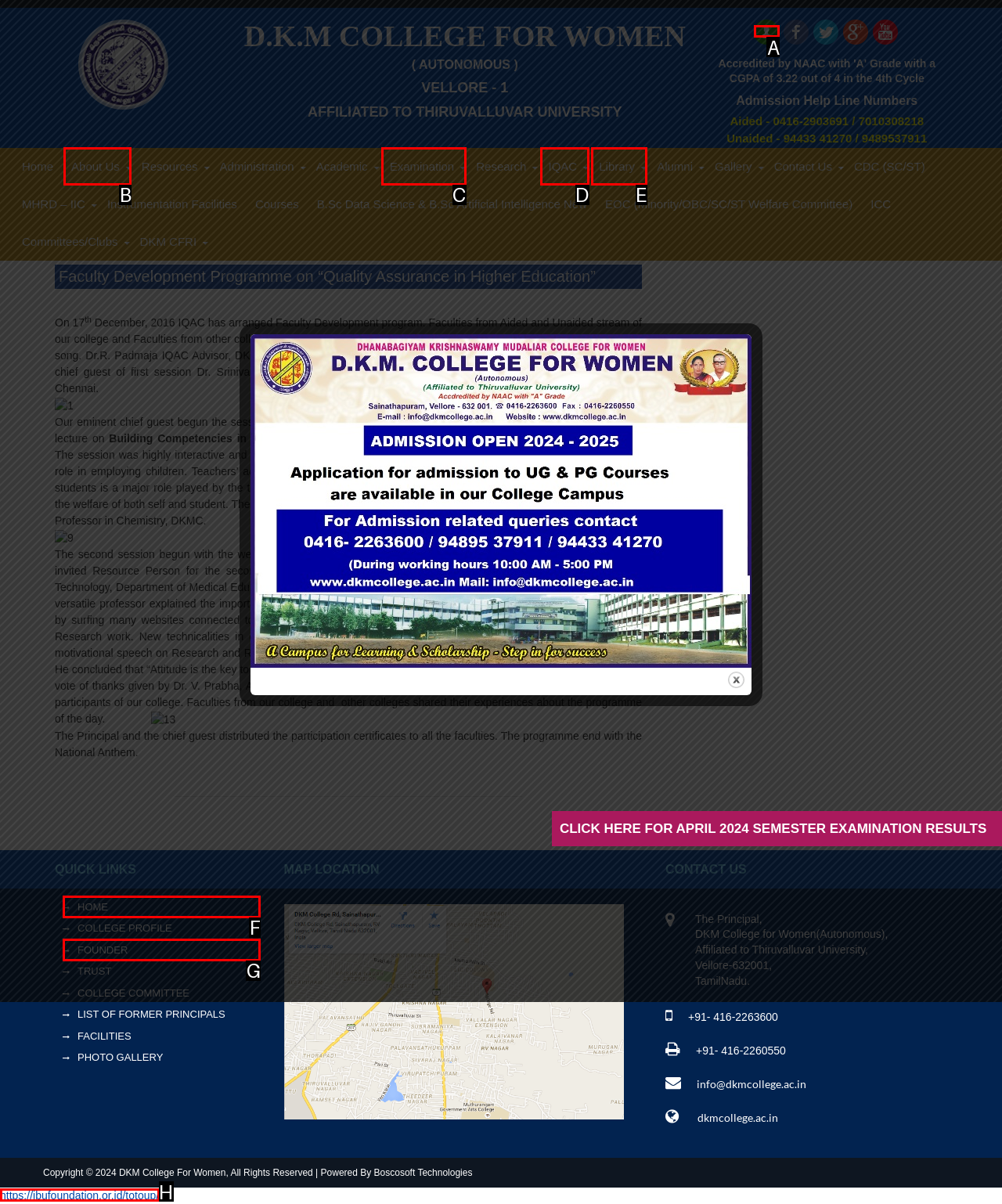Select the correct option from the given choices to perform this task: Click on Alumni Registration. Provide the letter of that option.

A